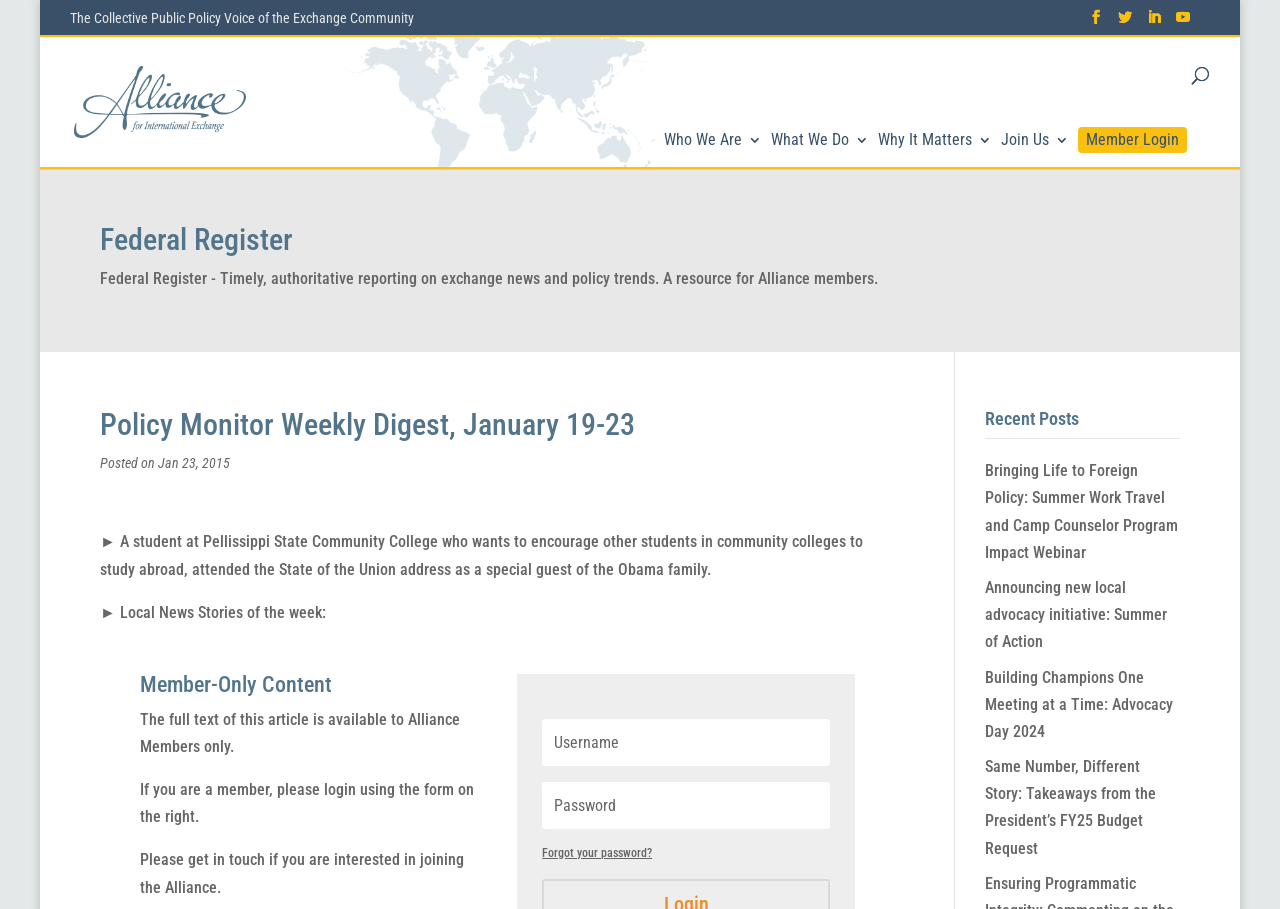What is the date of the Policy Monitor Weekly Digest?
Please answer the question as detailed as possible.

I found the answer by looking at the StaticText element with the text 'Jan 23, 2015' which is located near the heading 'Policy Monitor Weekly Digest, January 19-23'.